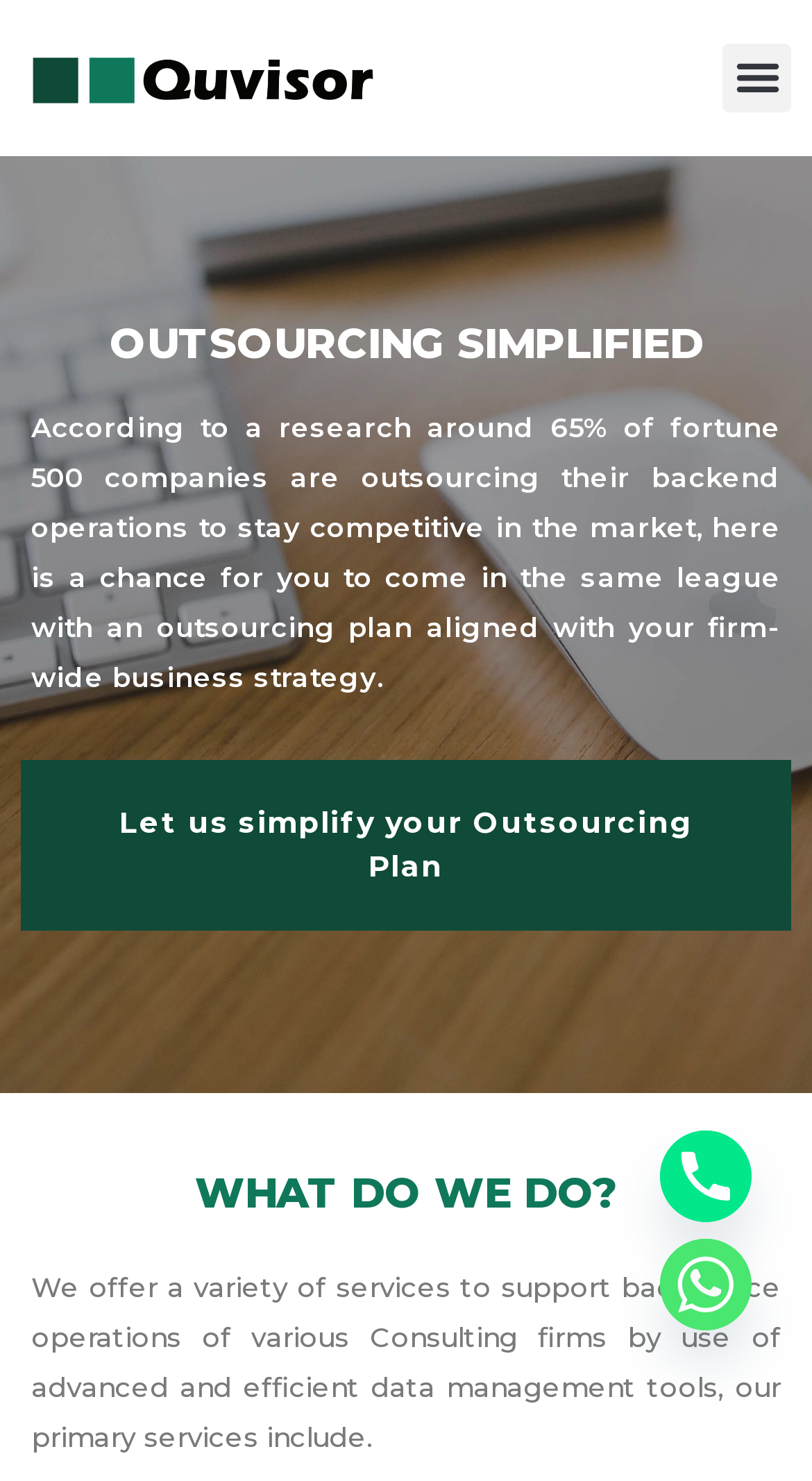Please provide a one-word or phrase answer to the question: 
What is the tone of the webpage?

Professional